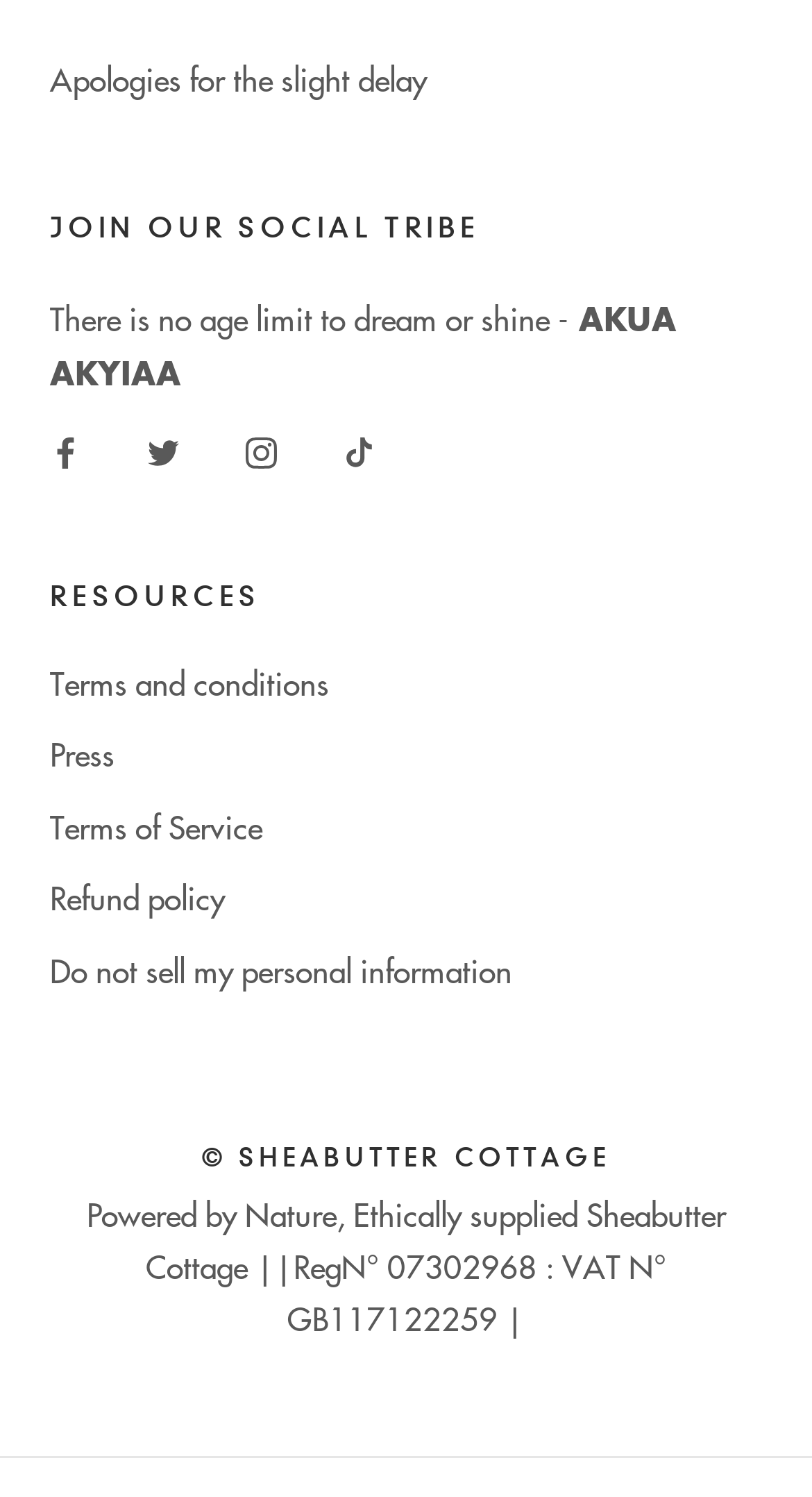Determine the bounding box coordinates of the clickable element to complete this instruction: "Click on Facebook". Provide the coordinates in the format of four float numbers between 0 and 1, [left, top, right, bottom].

[0.062, 0.282, 0.1, 0.317]